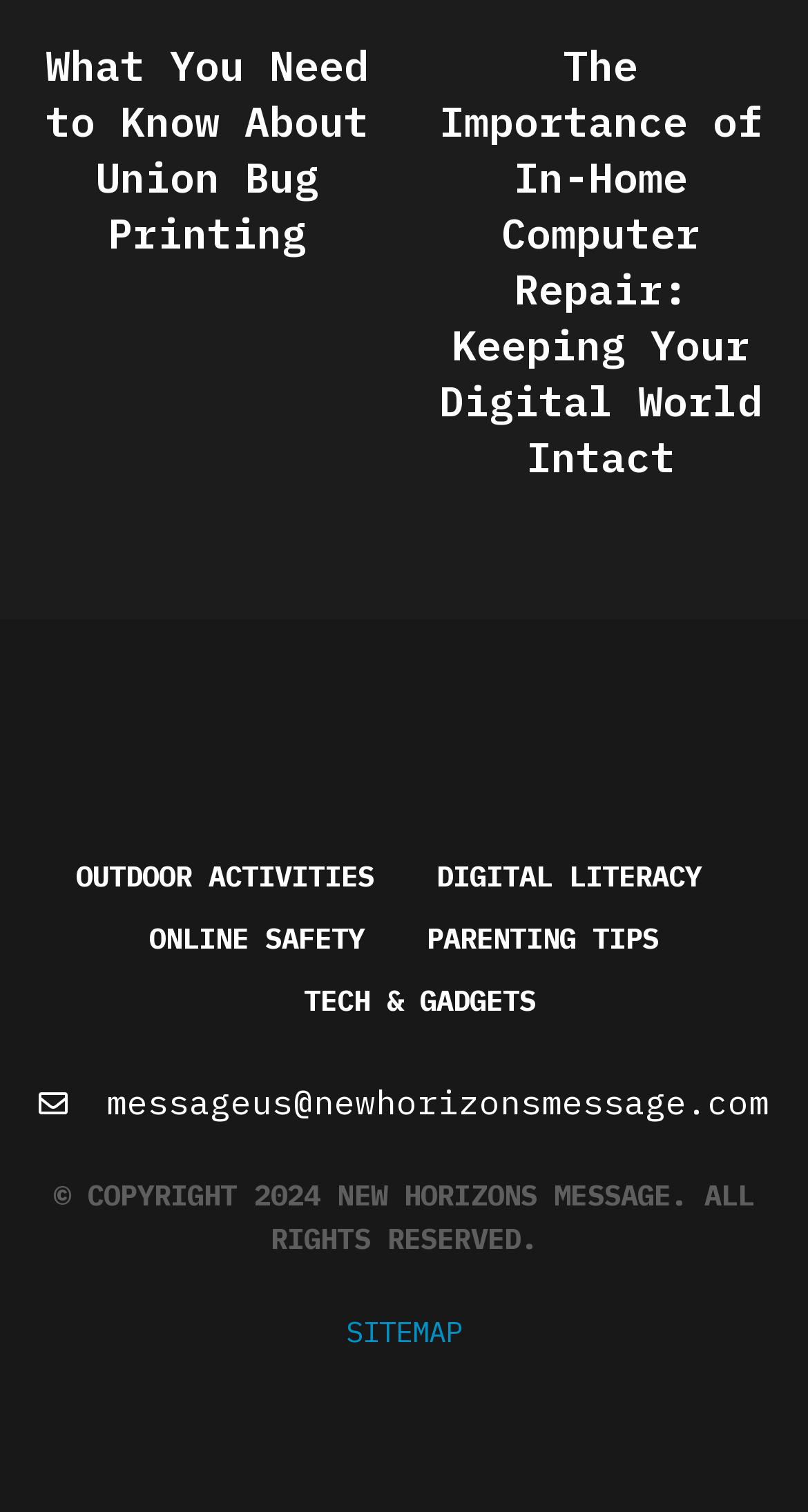Based on the image, please elaborate on the answer to the following question:
What is the last link at the bottom of the webpage?

I found the last link at the bottom of the webpage is 'SITEMAP', which is likely a link to the website's sitemap.